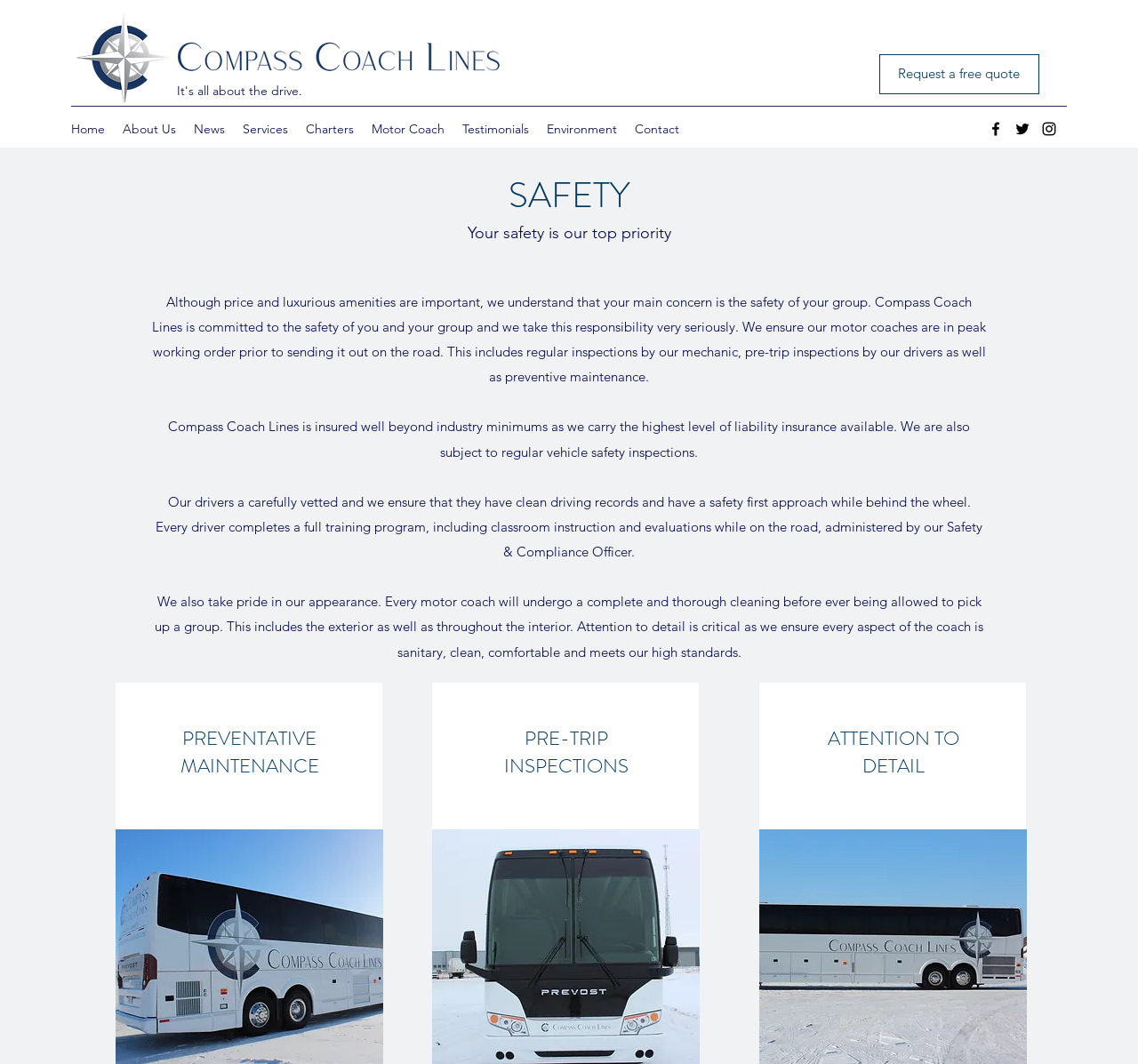What type of vehicles does the company use?
Please use the image to deliver a detailed and complete answer.

The company uses motor coaches, as mentioned in the text 'We ensure our motor coaches are in peak working order prior to sending it out on the road'.